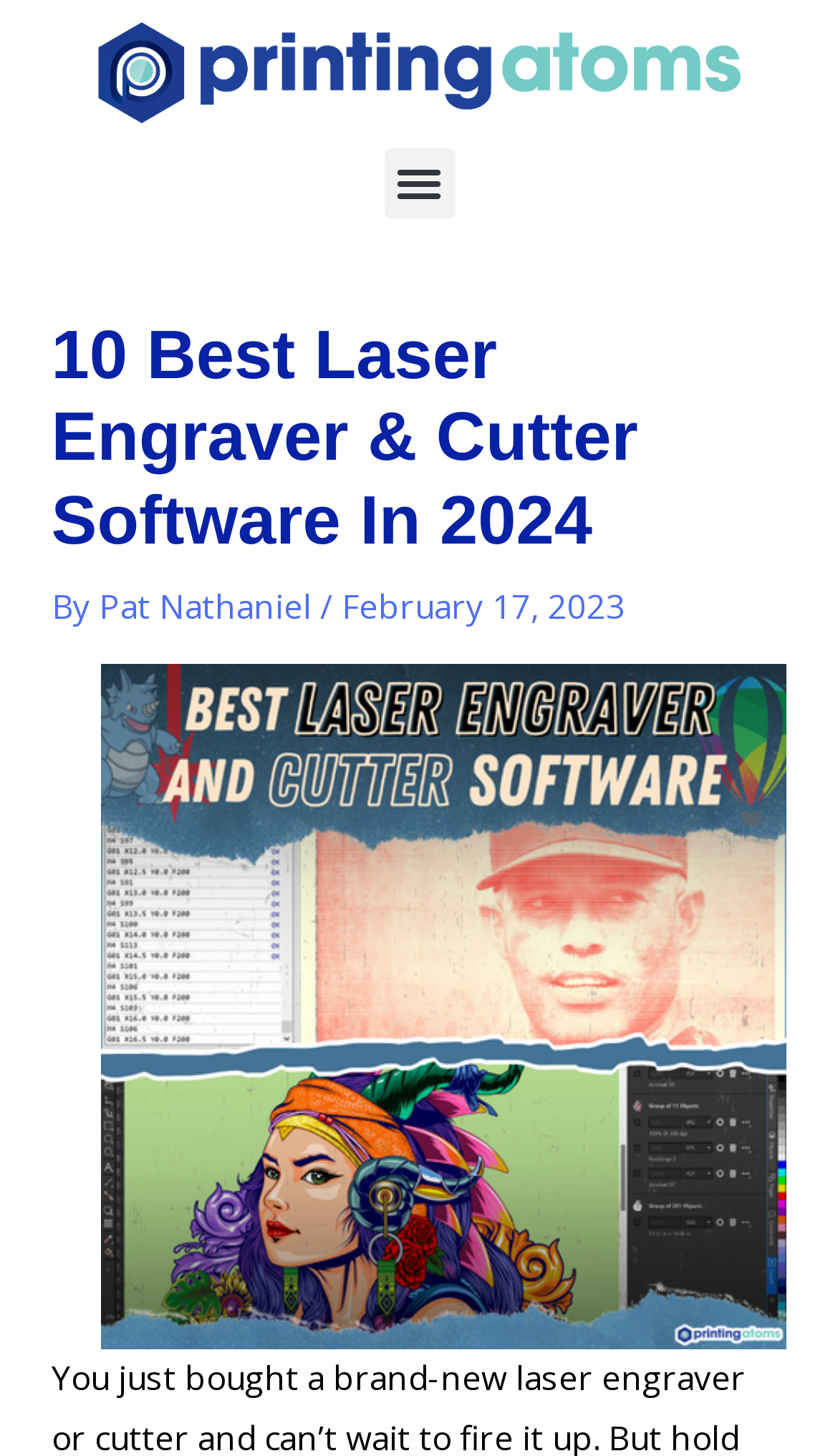With reference to the screenshot, provide a detailed response to the question below:
What is the author's name?

I found the author's name by looking at the header section of the webpage, where it says 'By Pat Nathaniel'.